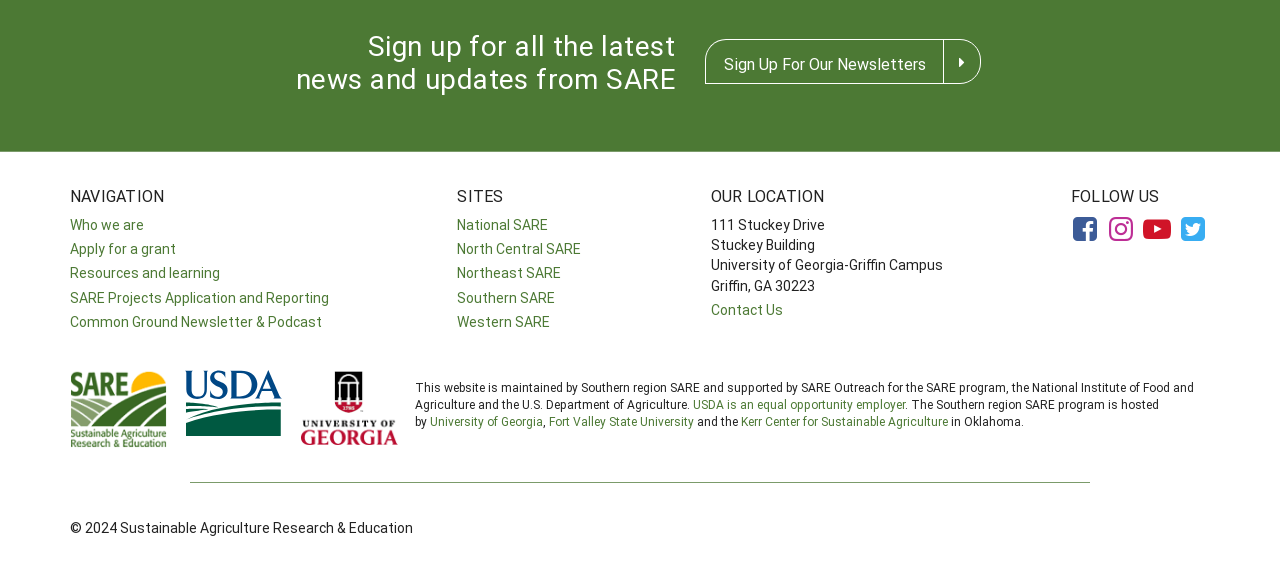Answer the question using only one word or a concise phrase: What is the name of the organization?

Sustainable Agriculture Research and Education